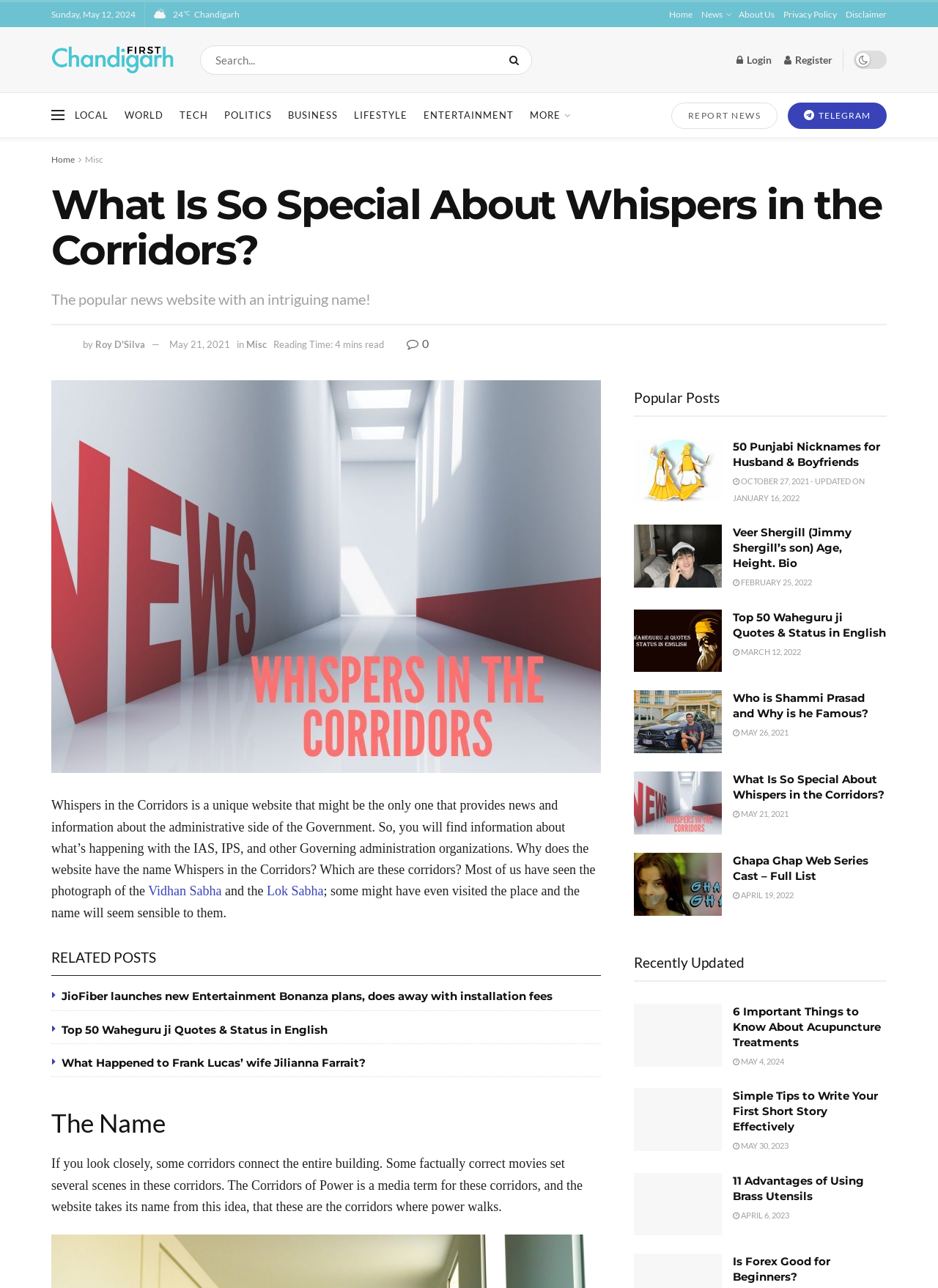Specify the bounding box coordinates for the region that must be clicked to perform the given instruction: "Search for news".

[0.213, 0.035, 0.568, 0.058]